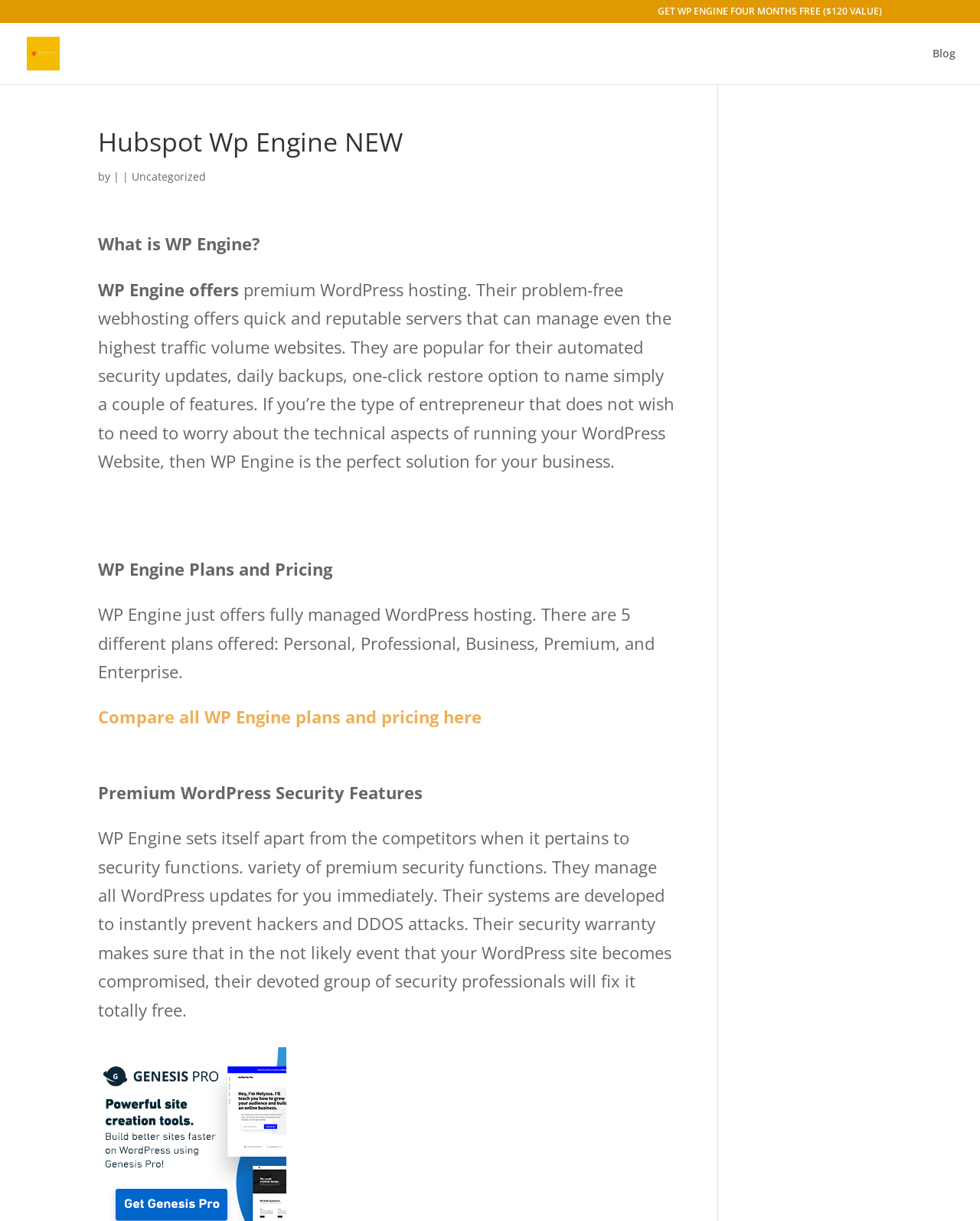What is the benefit of WP Engine's automated security updates?
Based on the screenshot, answer the question with a single word or phrase.

Prevents hackers and DDOS attacks